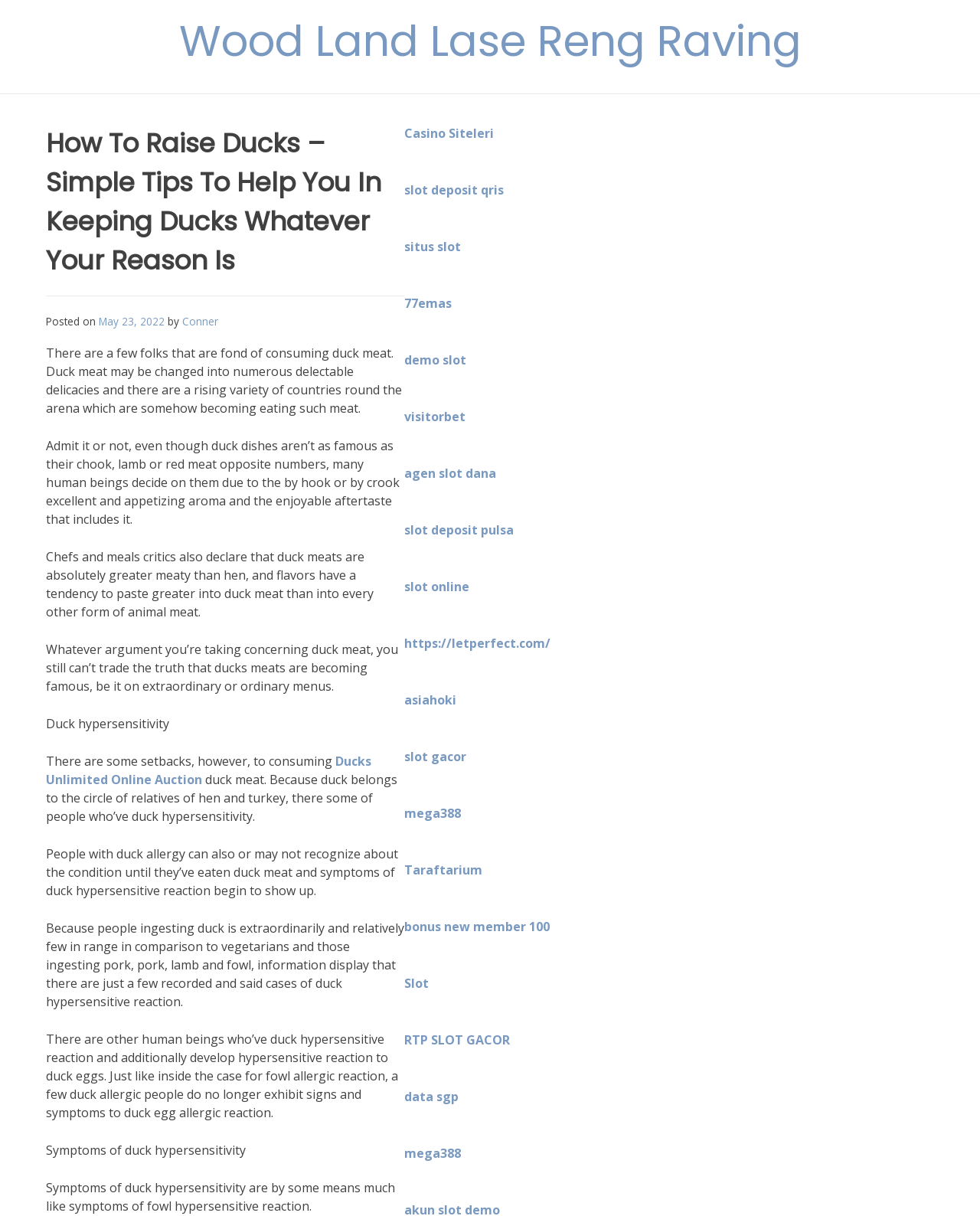What is mentioned as a characteristic of duck meat?
Using the information from the image, answer the question thoroughly.

According to the article, chefs and food critics claim that duck meats are absolutely more meaty than chicken, and flavors tend to stick more into duck meat than into any other form of animal meat. This suggests that duck meat is characterized as being meaty and flavorful.